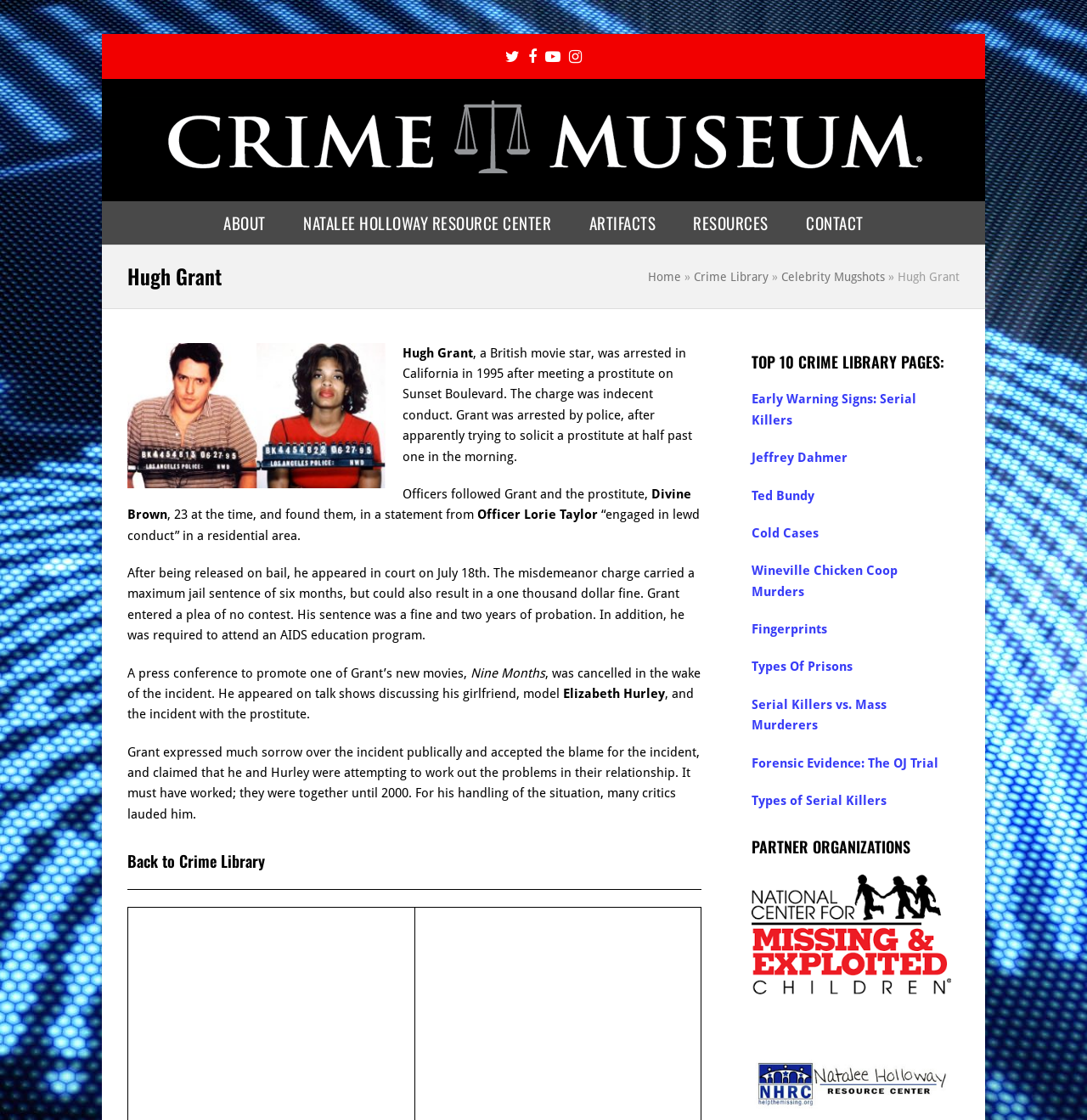Find the bounding box coordinates of the UI element according to this description: "Forensic Evidence: The OJ Trial".

[0.692, 0.674, 0.863, 0.688]